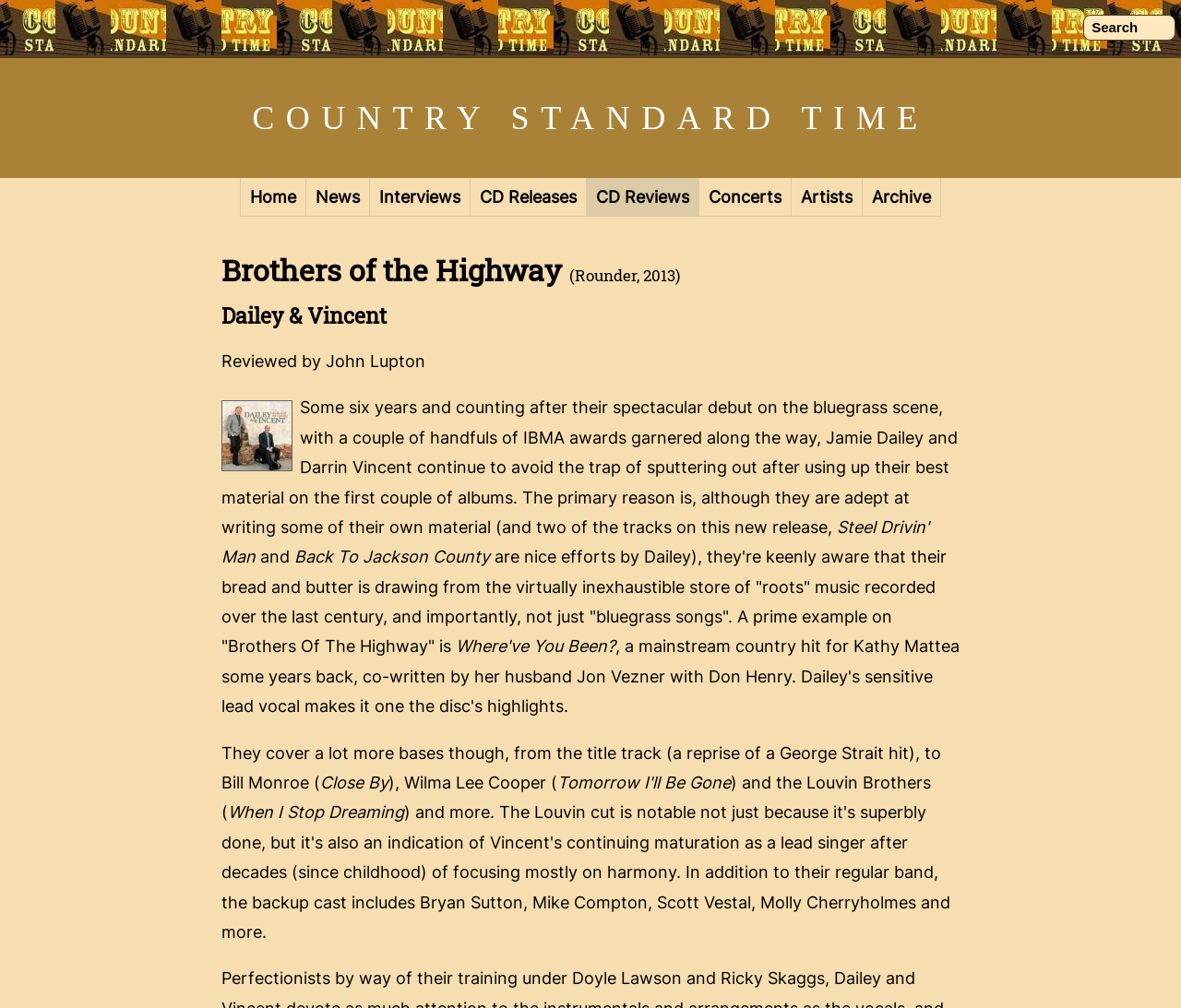Using the information in the image, give a detailed answer to the following question: What is the name of the reviewer?

The reviewer's name is mentioned in the text 'Reviewed by John Lupton' which is located in the middle of the webpage, indicating that the reviewer's name is John Lupton.